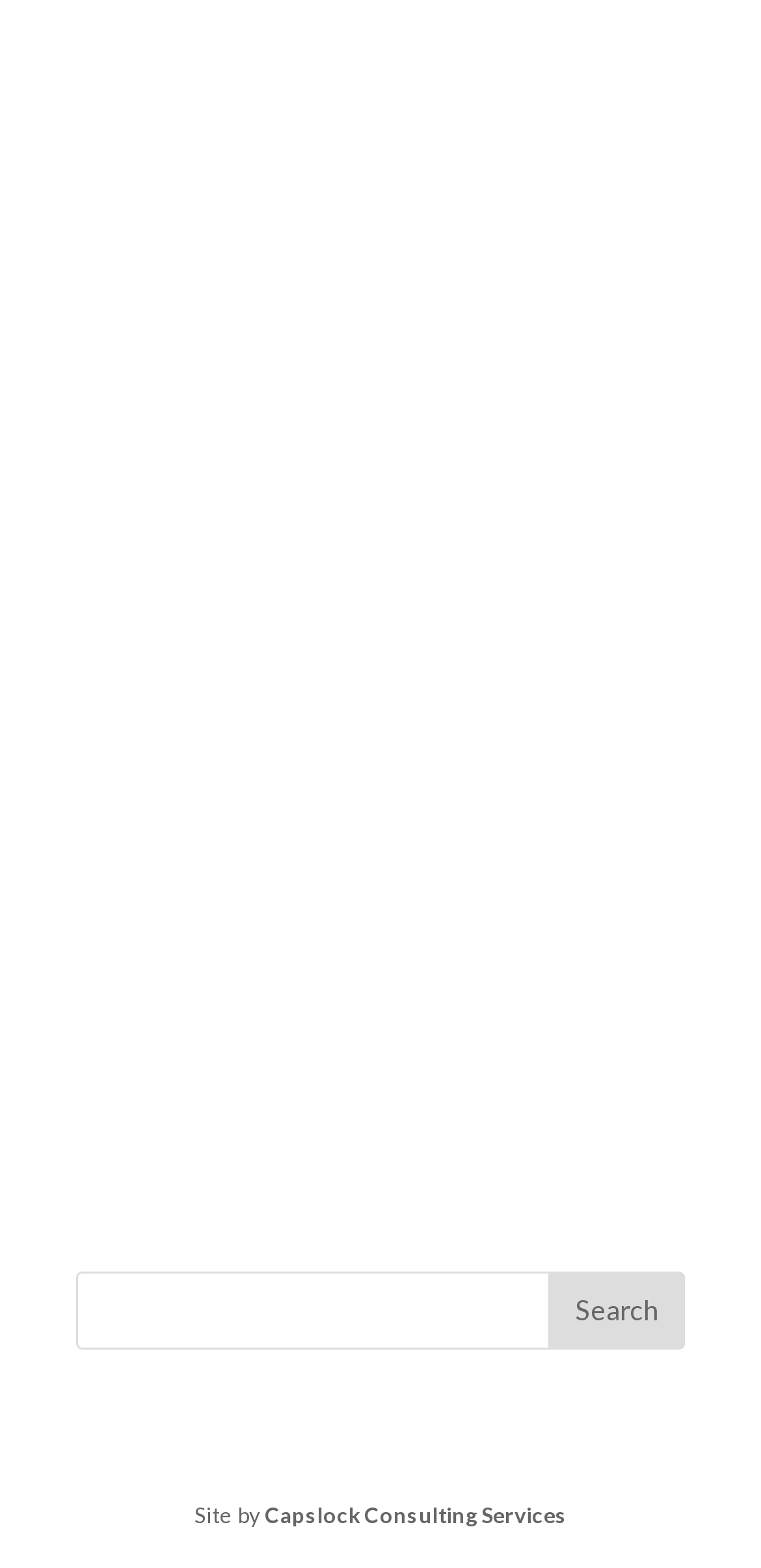What is the purpose of the contentinfo element?
Look at the image and respond to the question as thoroughly as possible.

The contentinfo element is located at the bottom of the webpage, and contains information about the site, such as the company name, indicating that it is used as a footer element.